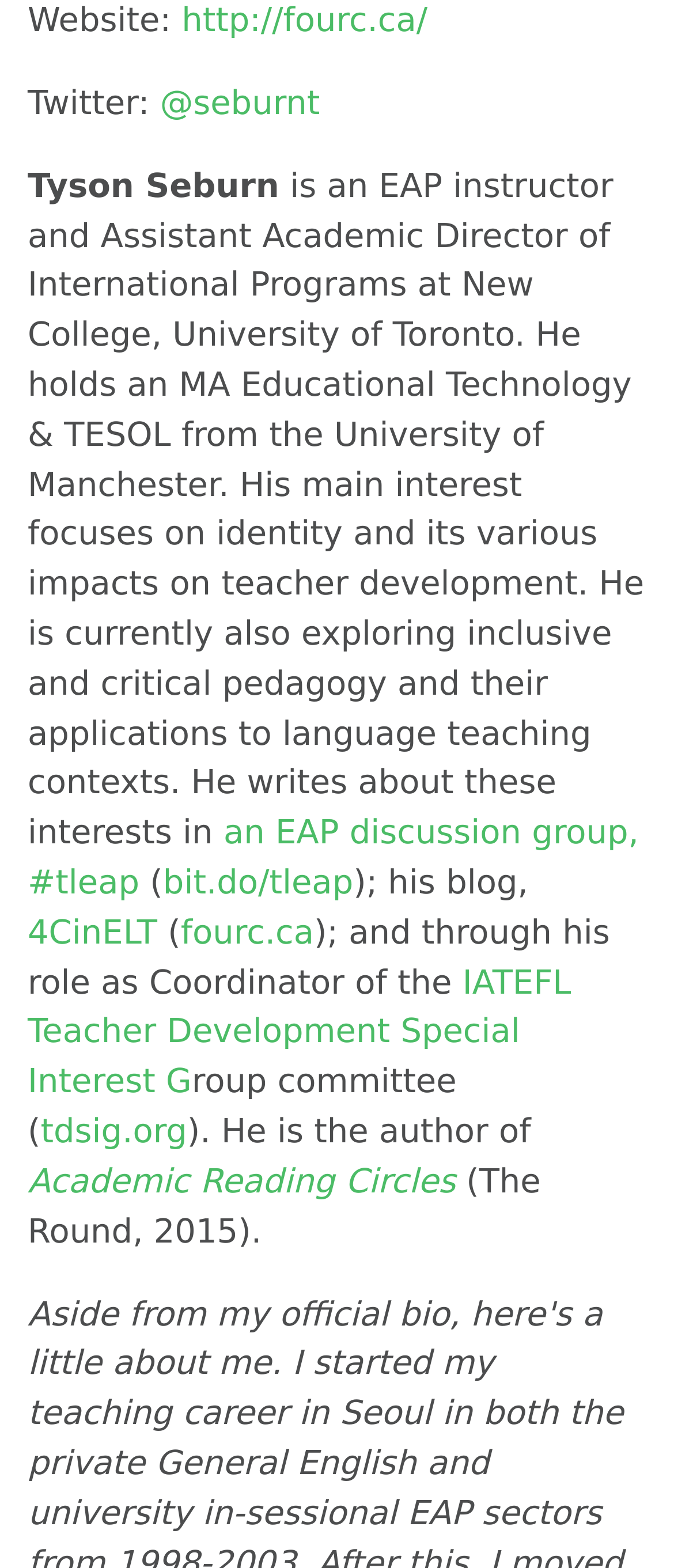Use a single word or phrase to answer this question: 
What is Tyson Seburn's occupation?

EAP instructor